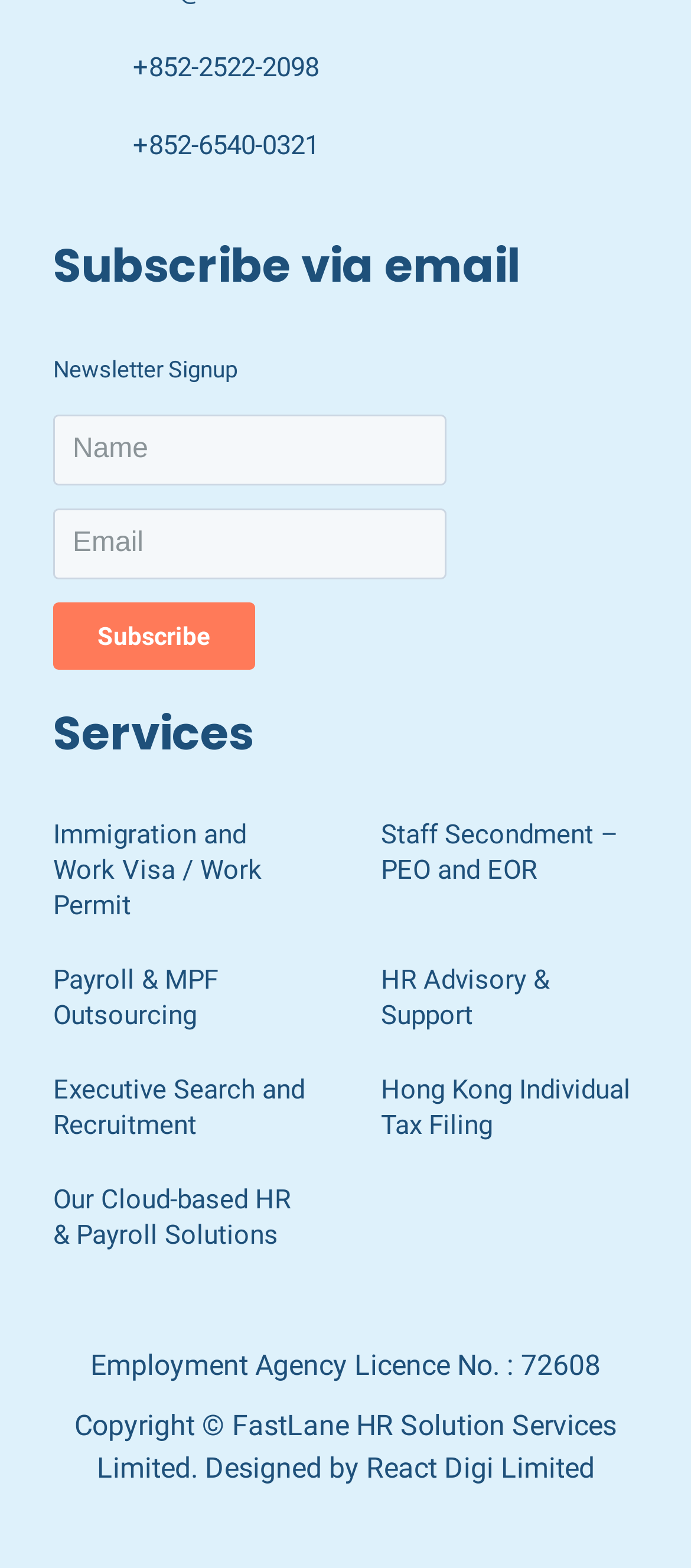Locate the bounding box coordinates of the element that should be clicked to fulfill the instruction: "Subscribe via email".

[0.077, 0.14, 0.923, 0.189]